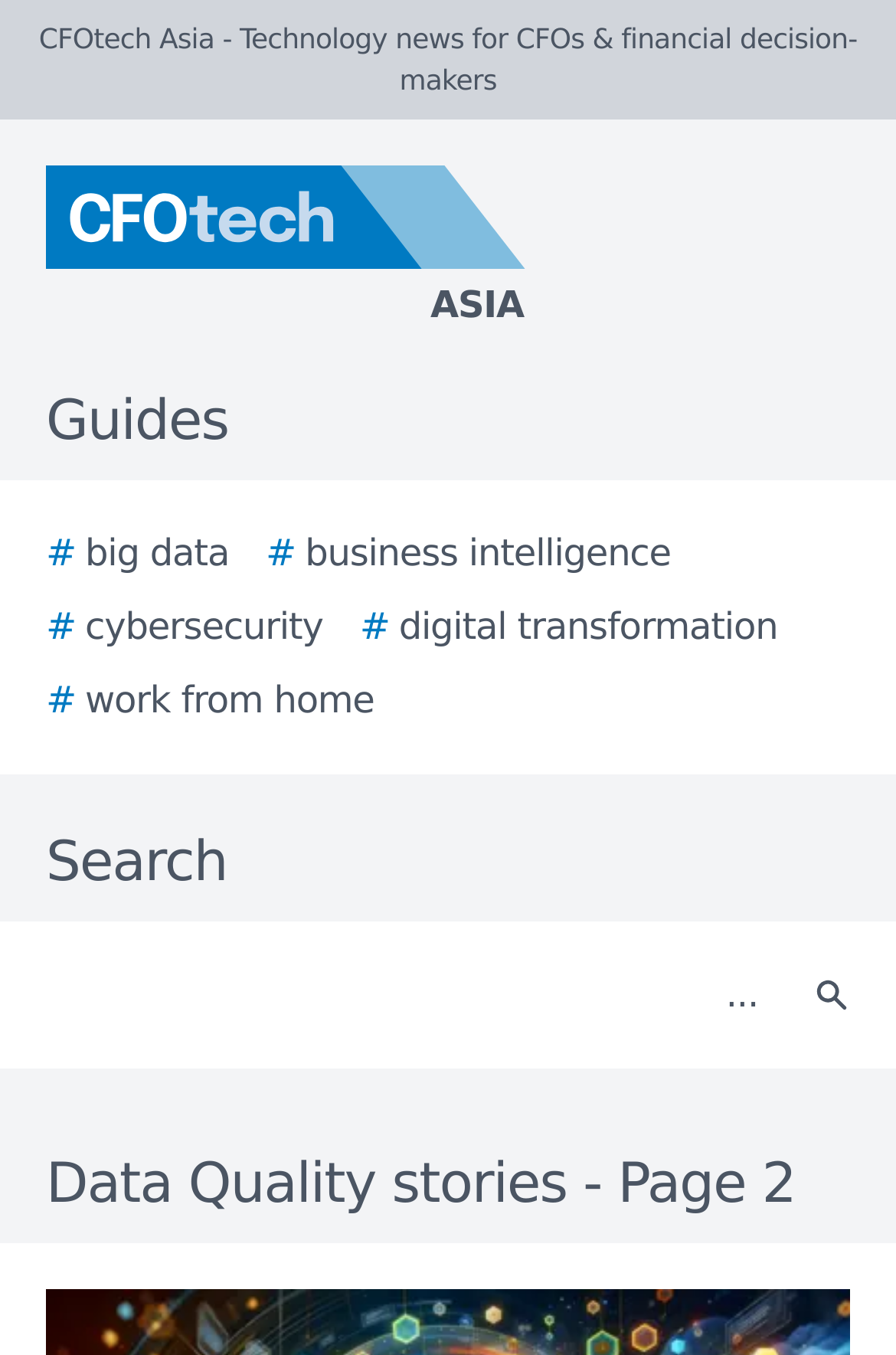Refer to the element description aria-label="Search" and identify the corresponding bounding box in the screenshot. Format the coordinates as (top-left x, top-left y, bottom-right x, bottom-right y) with values in the range of 0 to 1.

[0.877, 0.694, 0.979, 0.775]